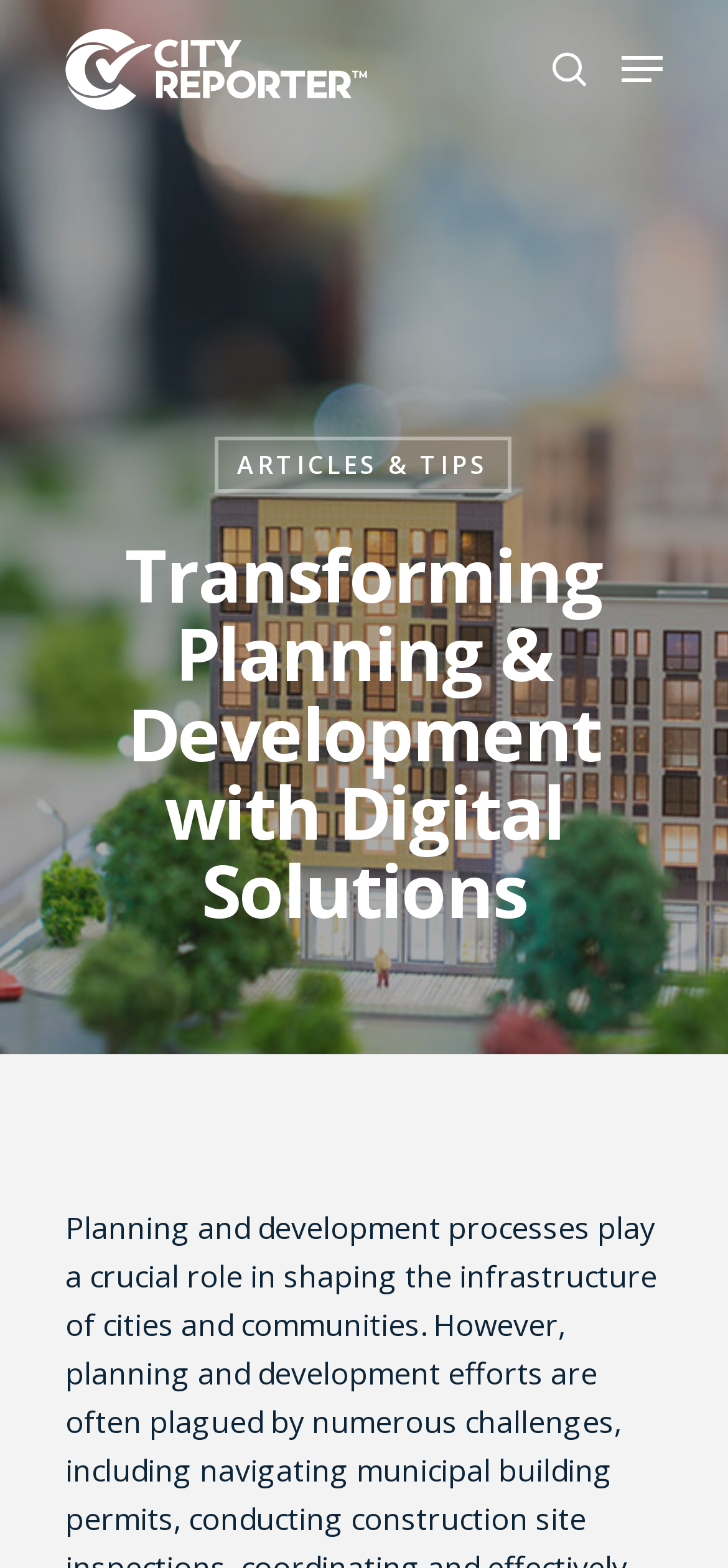Answer the question with a single word or phrase: 
How many links are there in the 'Solutions' category?

4